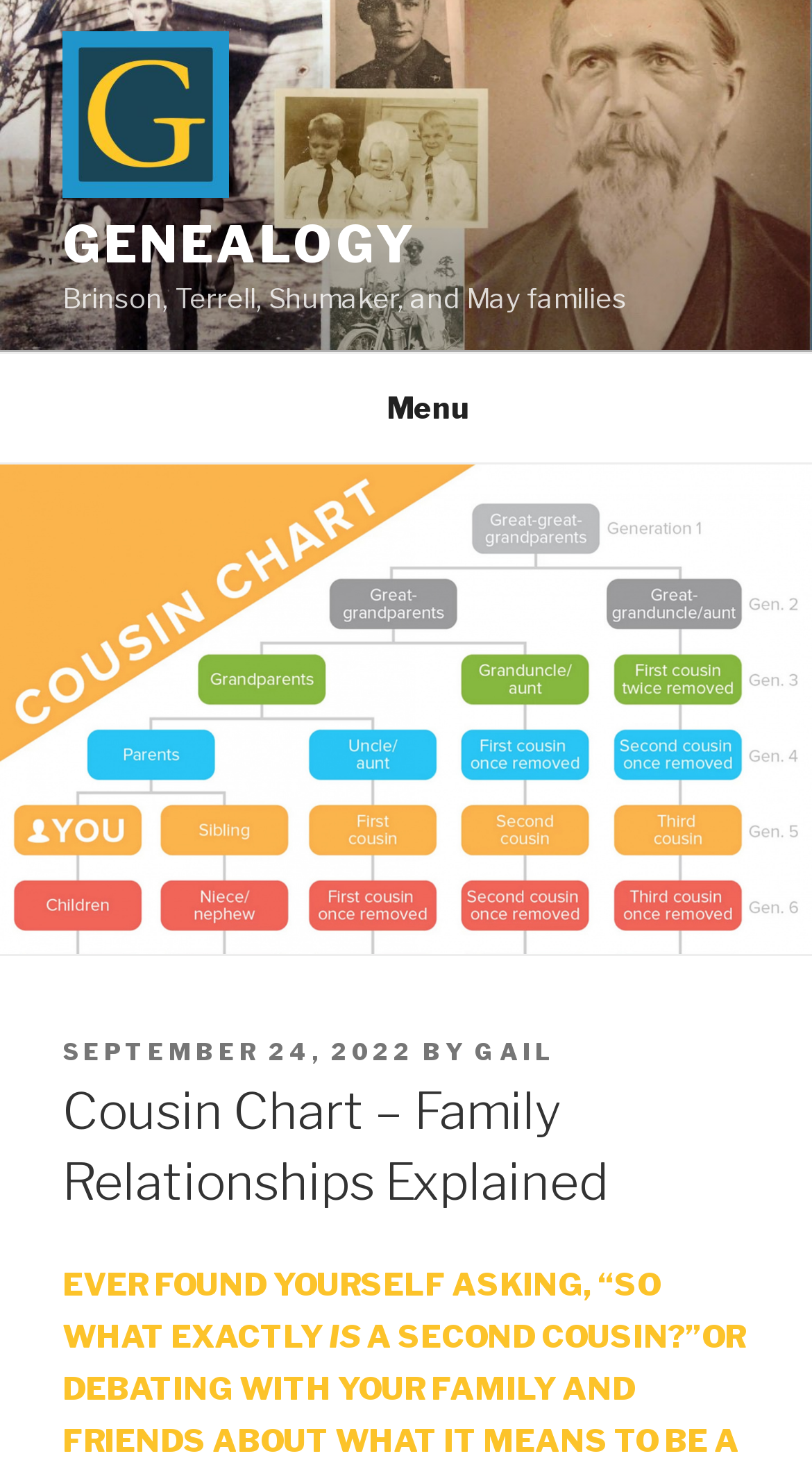Determine the bounding box for the UI element as described: "Manage cookie settings". The coordinates should be represented as four float numbers between 0 and 1, formatted as [left, top, right, bottom].

None